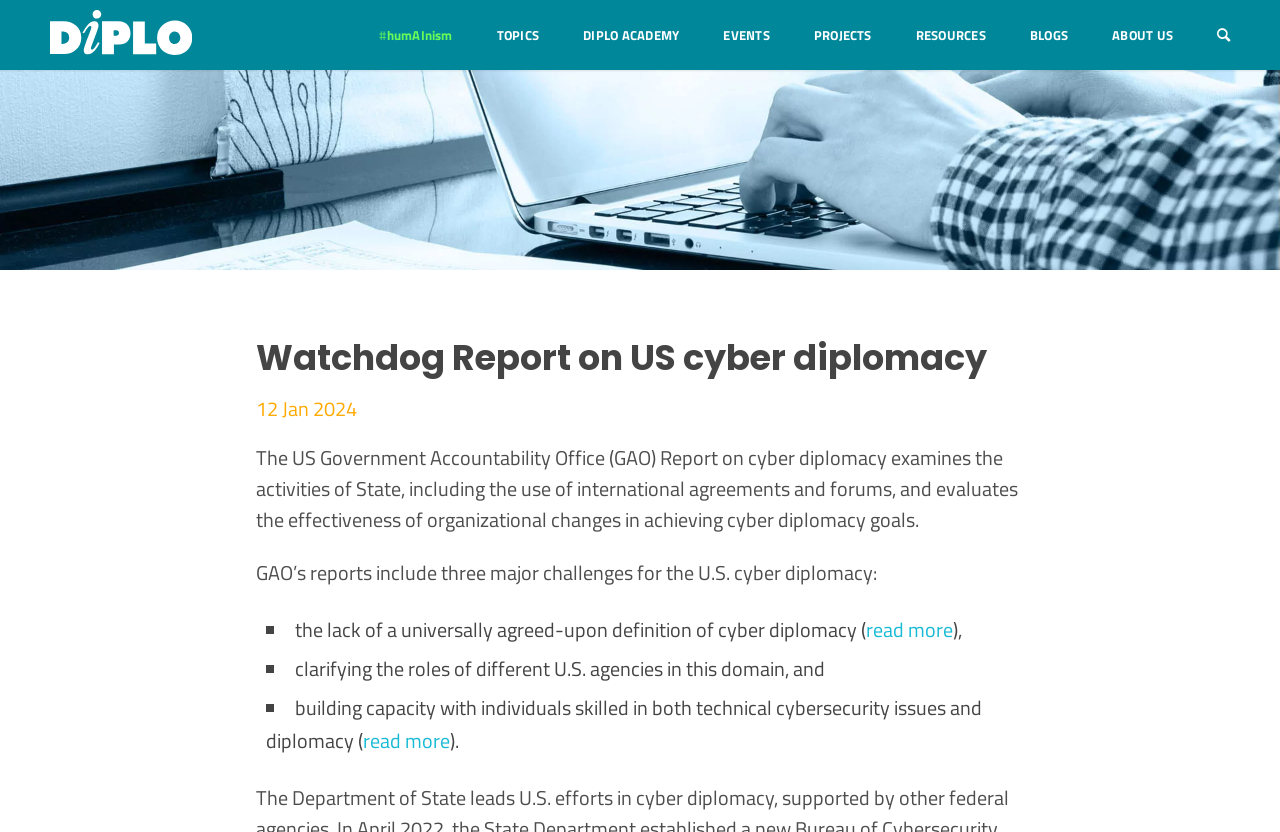Extract the bounding box coordinates for the HTML element that matches this description: "aria-label="Diplo-logo.svg" title="Diplo-logo.svg"". The coordinates should be four float numbers between 0 and 1, i.e., [left, top, right, bottom].

[0.039, 0.012, 0.15, 0.066]